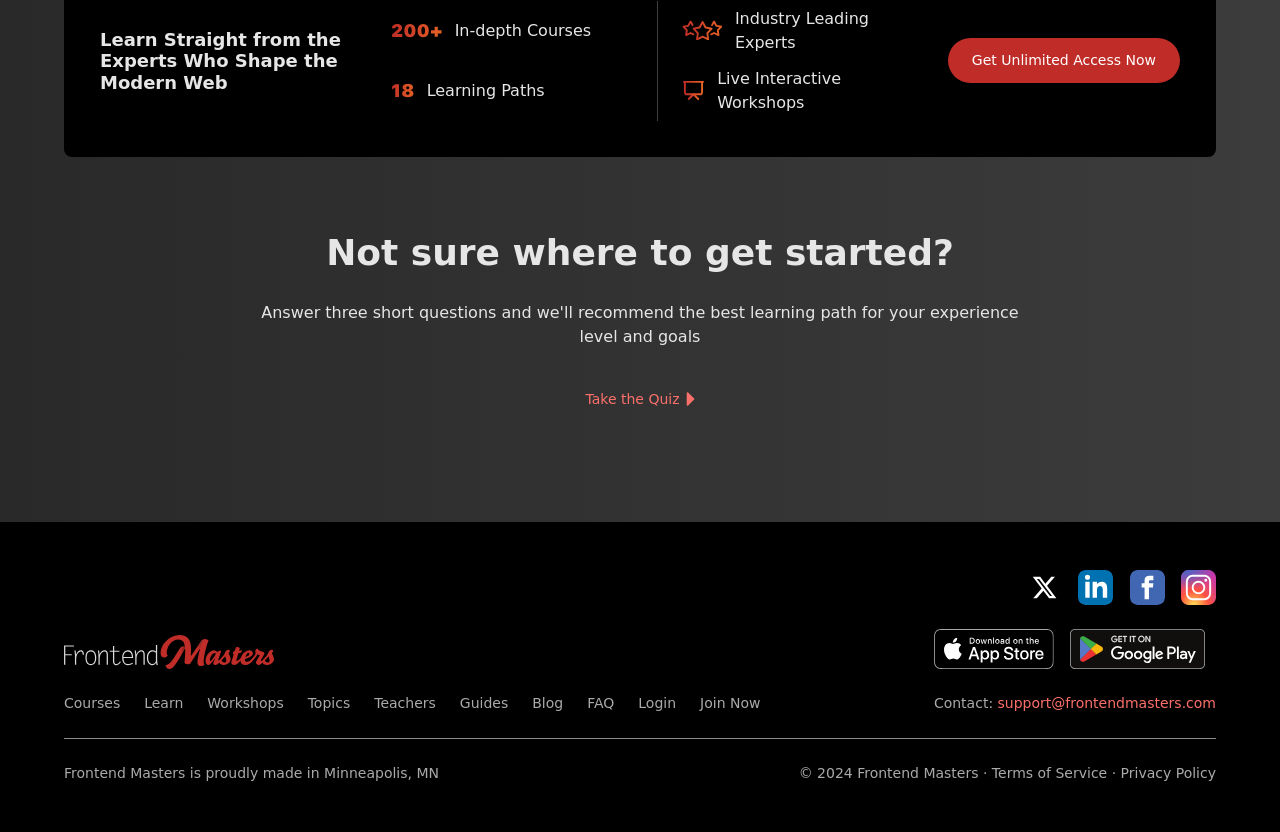How can users contact the webpage's creators?
Utilize the information in the image to give a detailed answer to the question.

The webpage has a 'Contact:' section with an email address 'support@frontendmasters.com', which is the primary means of contacting the webpage's creators.